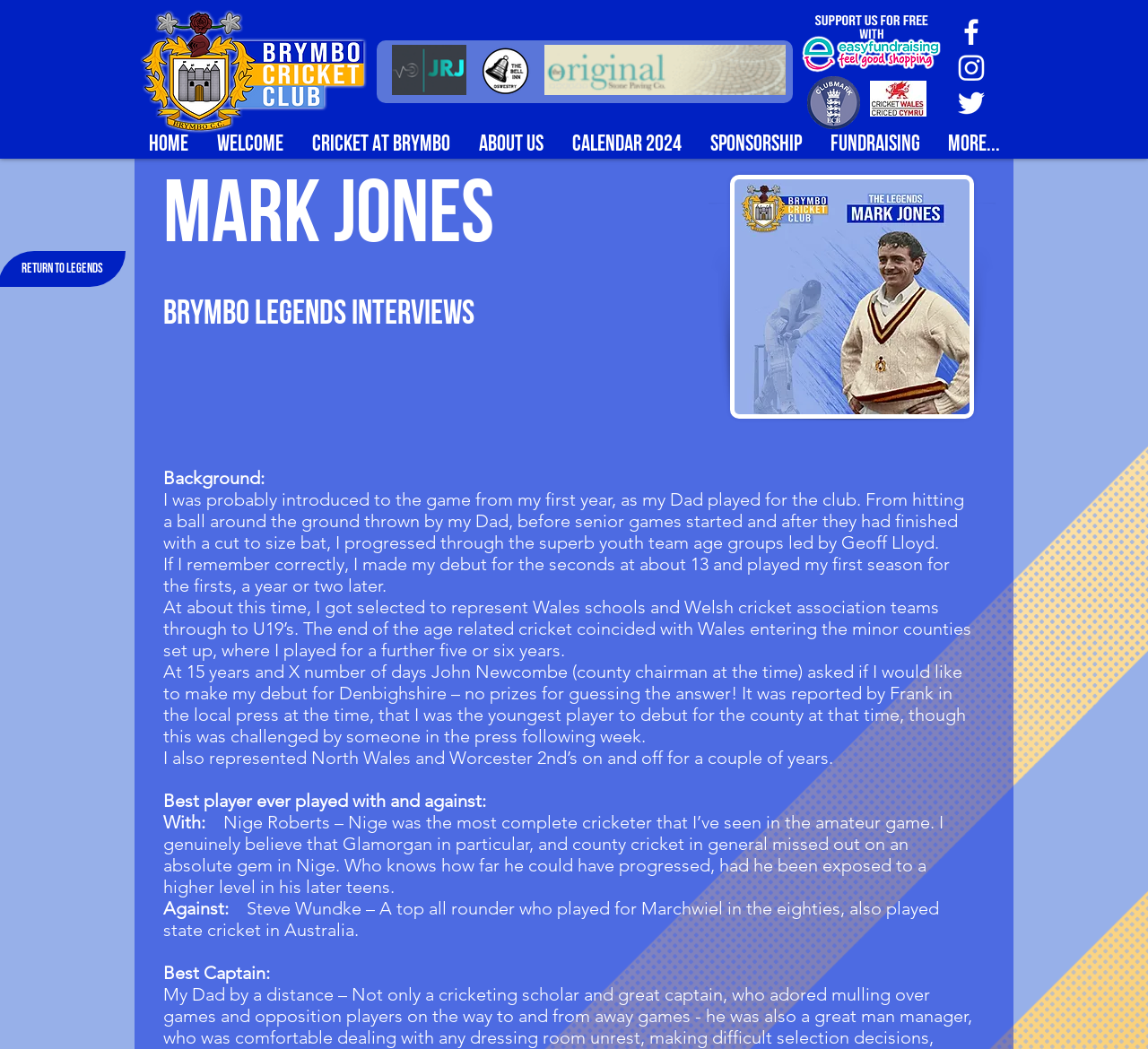Find the bounding box coordinates for the UI element that matches this description: "Cricket At Brymbo".

[0.259, 0.126, 0.404, 0.151]